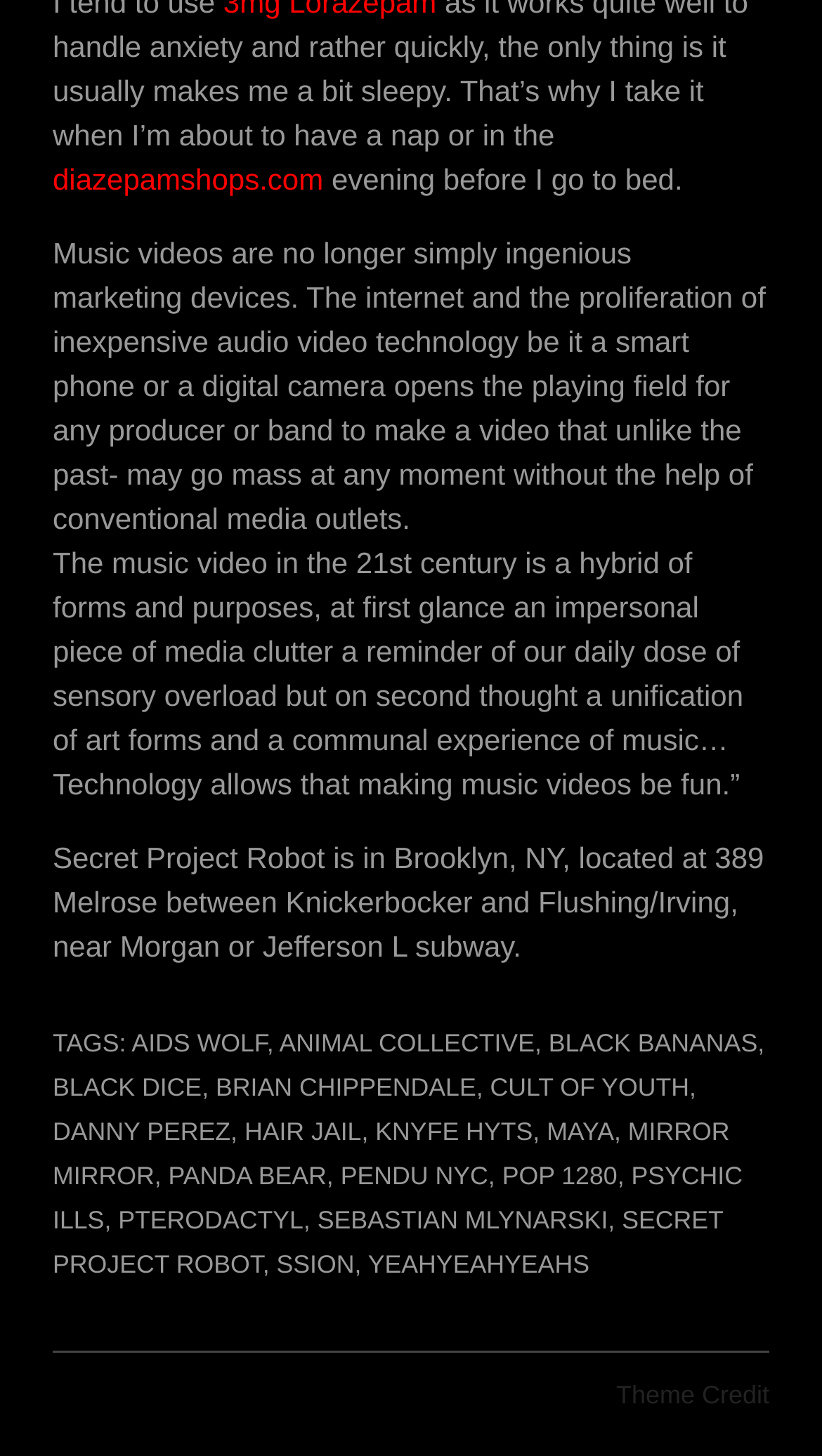Please respond in a single word or phrase: 
What is the theme credit link located at?

Bottom right